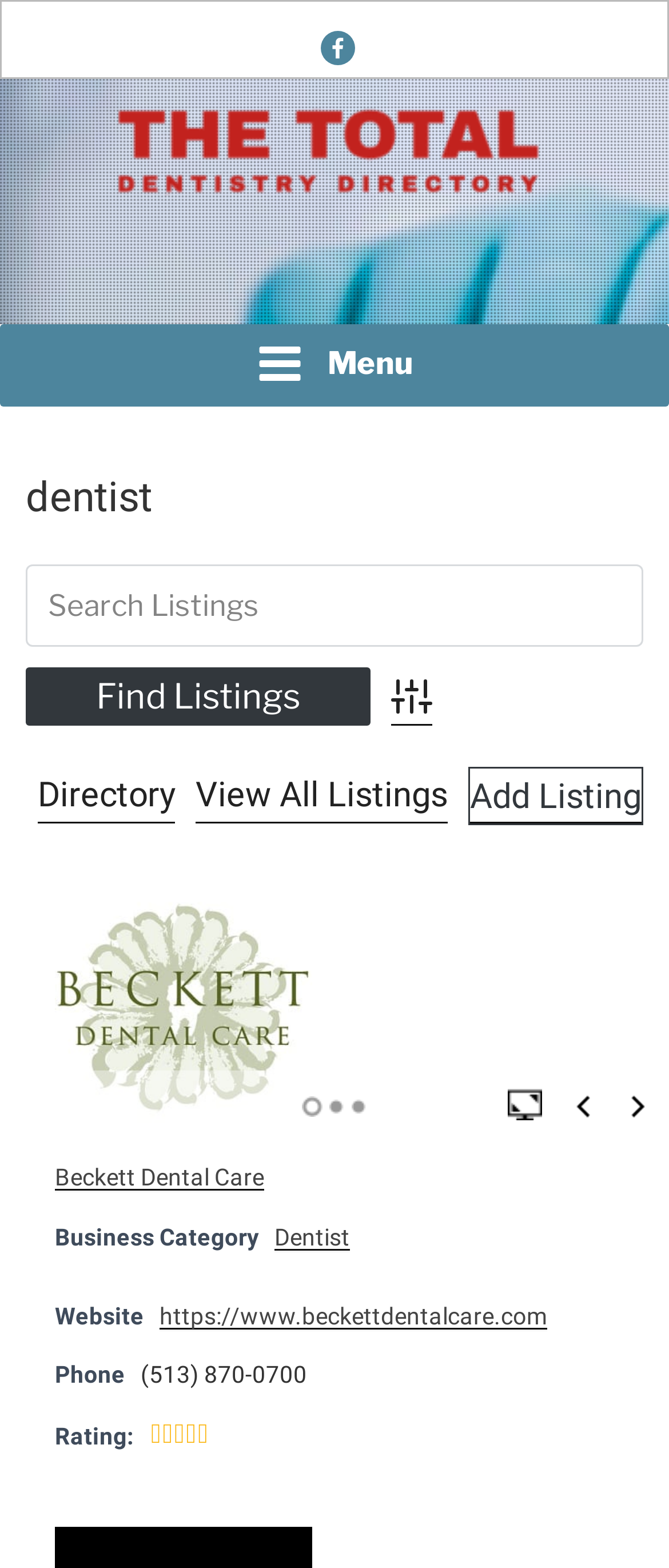Please locate the bounding box coordinates of the region I need to click to follow this instruction: "Go to page 2".

[0.485, 0.699, 0.515, 0.713]